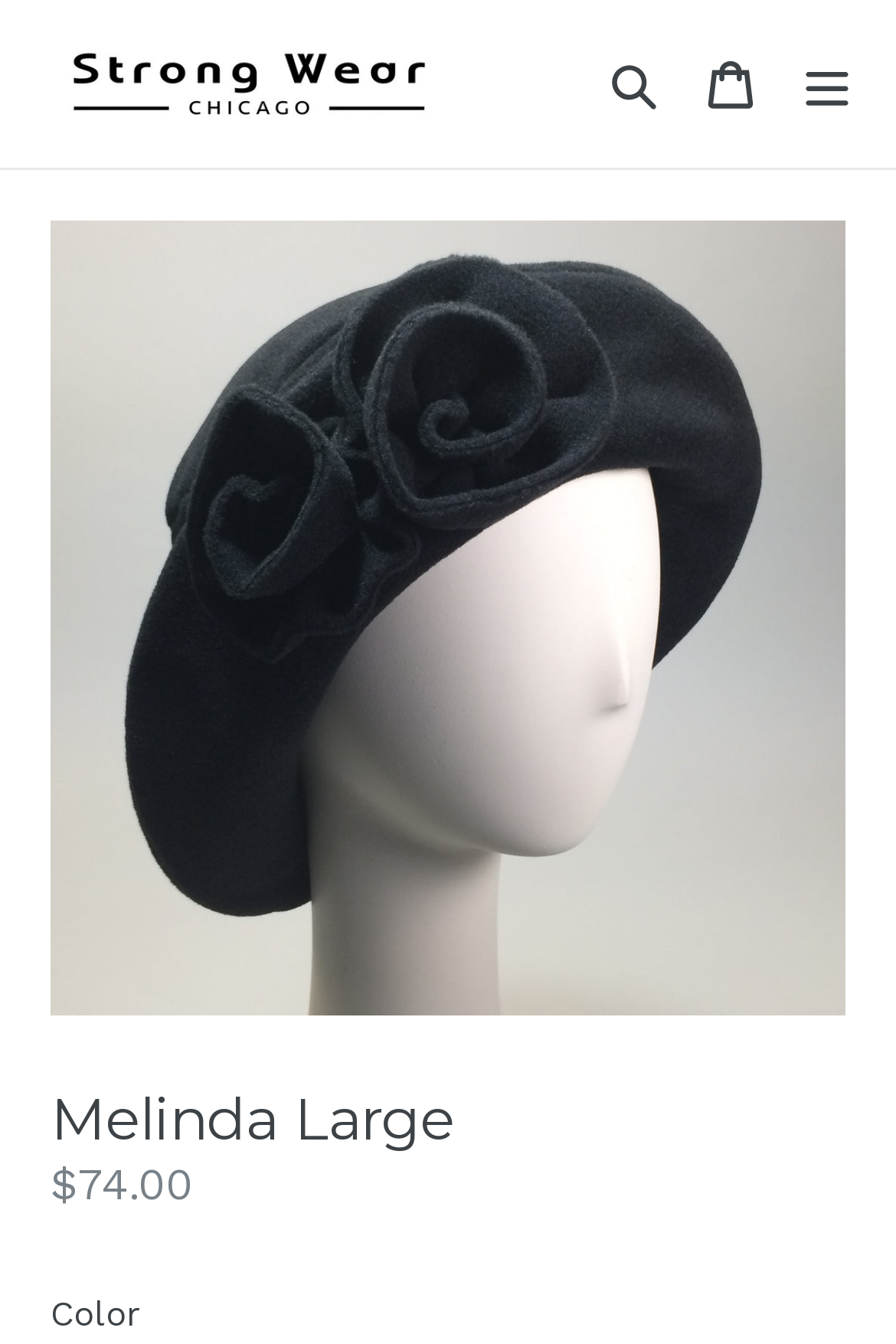Please study the image and answer the question comprehensively:
What is the price of the Melinda Large hat?

I found the price of the Melinda Large hat by looking at the StaticText element with the text '$74.00' which is located below the heading 'Melinda Large'.